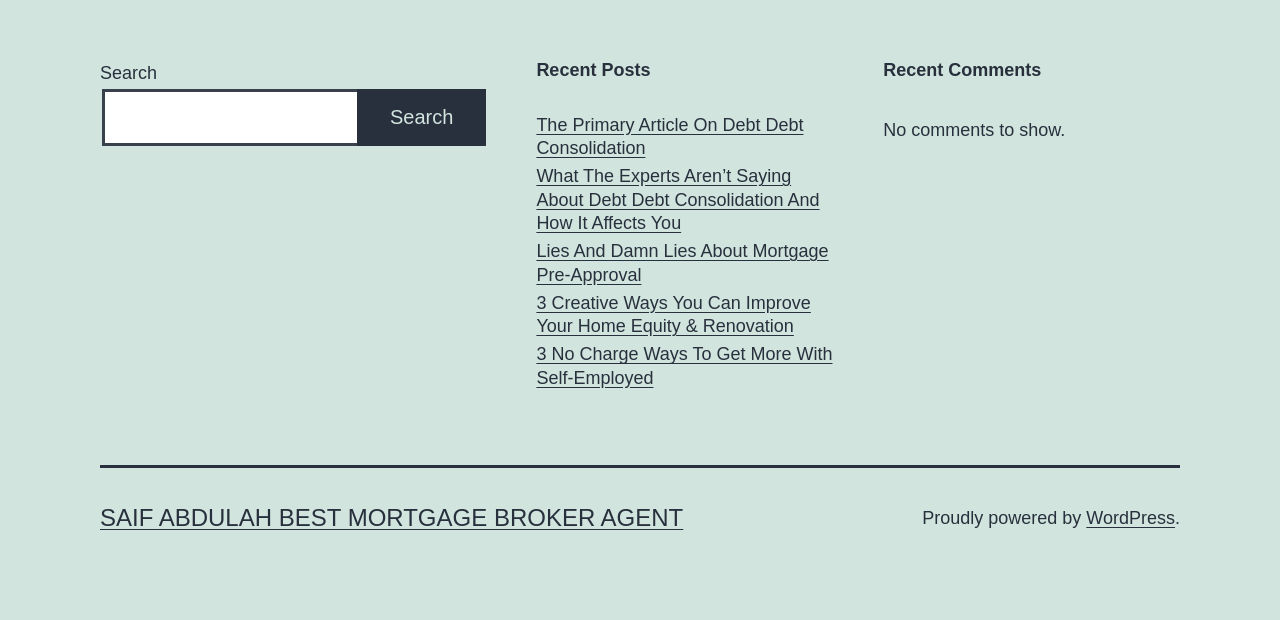Please identify the coordinates of the bounding box that should be clicked to fulfill this instruction: "visit WordPress".

[0.849, 0.819, 0.918, 0.852]